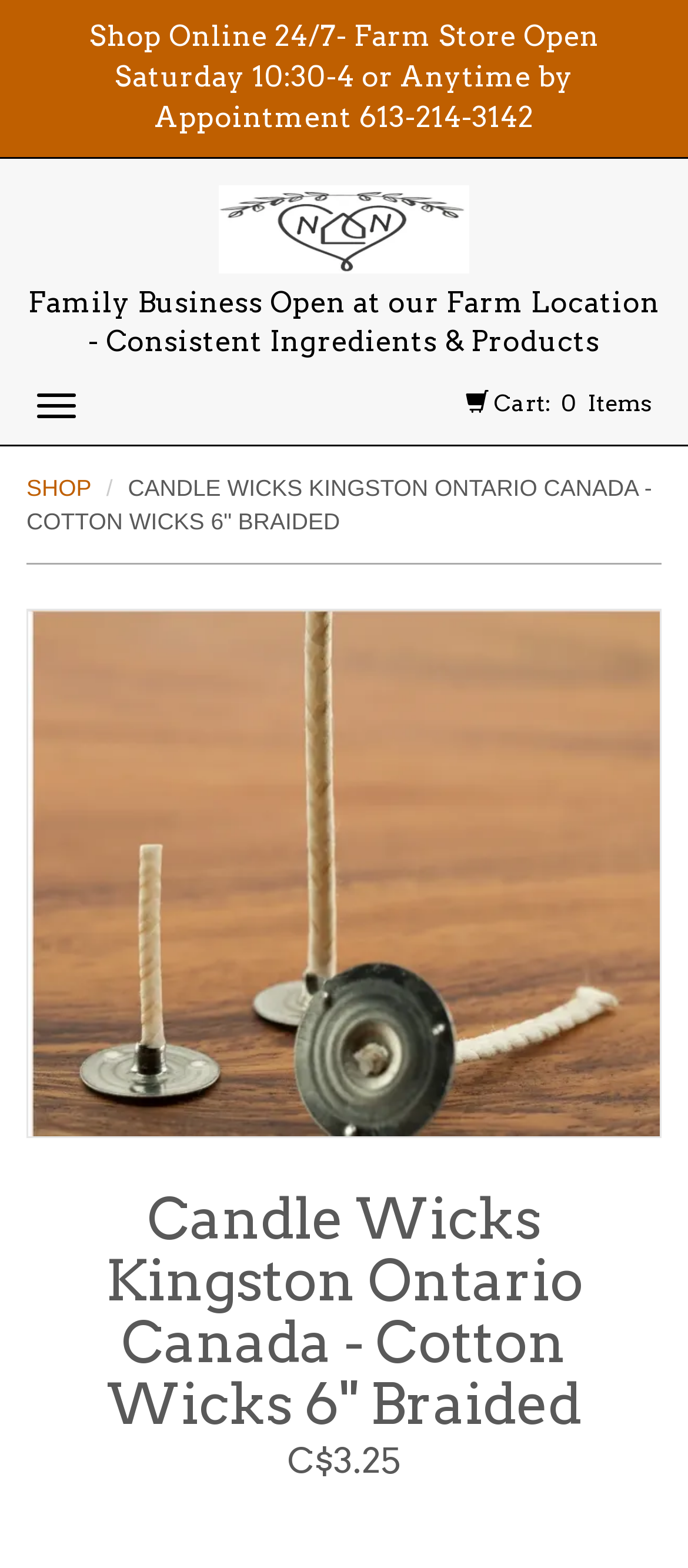What is the name of the family business?
Please answer the question with a single word or phrase, referencing the image.

The Sheep Shelf